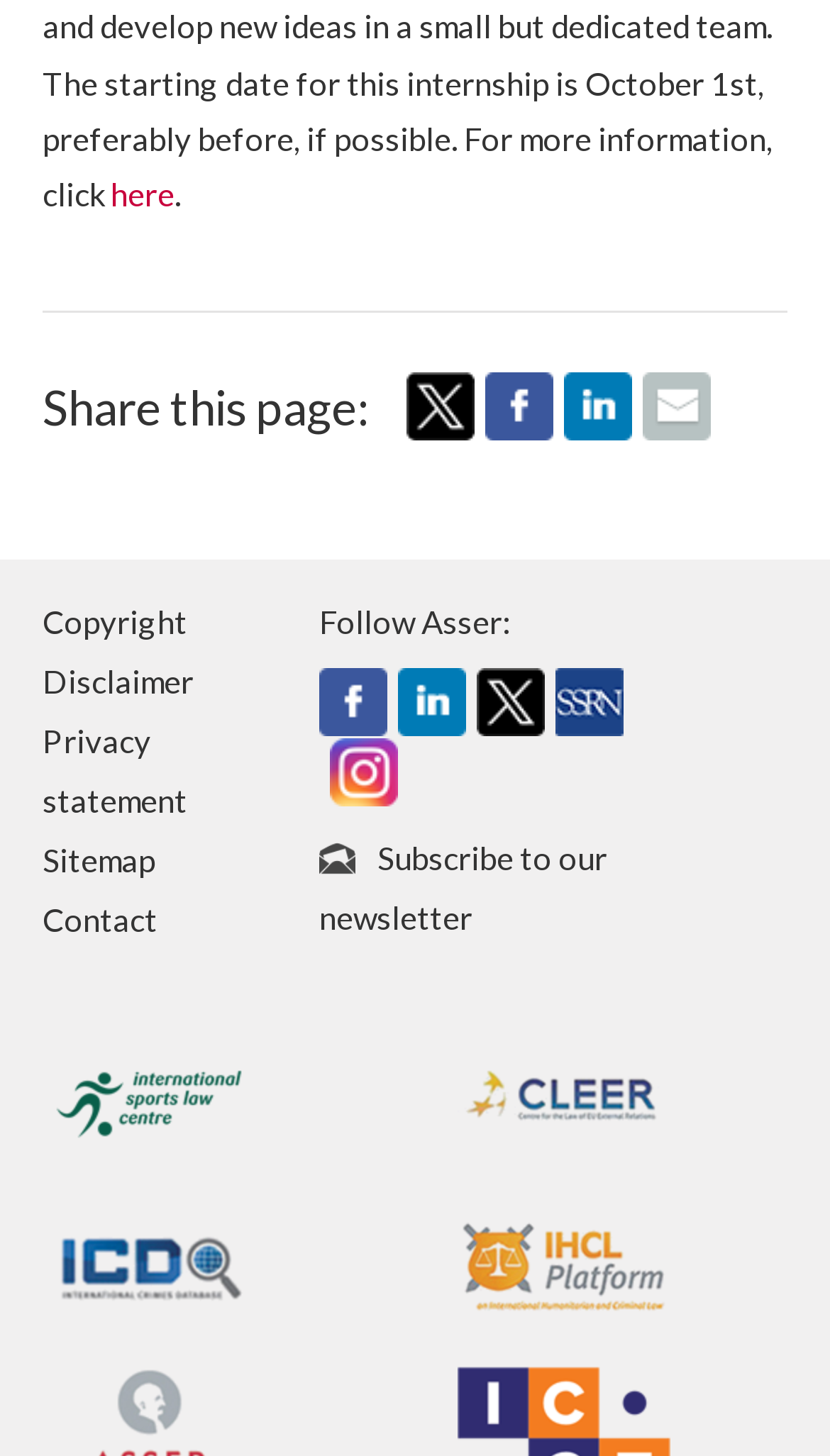Please indicate the bounding box coordinates of the element's region to be clicked to achieve the instruction: "Follow us on LinkedIn". Provide the coordinates as four float numbers between 0 and 1, i.e., [left, top, right, bottom].

[0.479, 0.466, 0.561, 0.493]